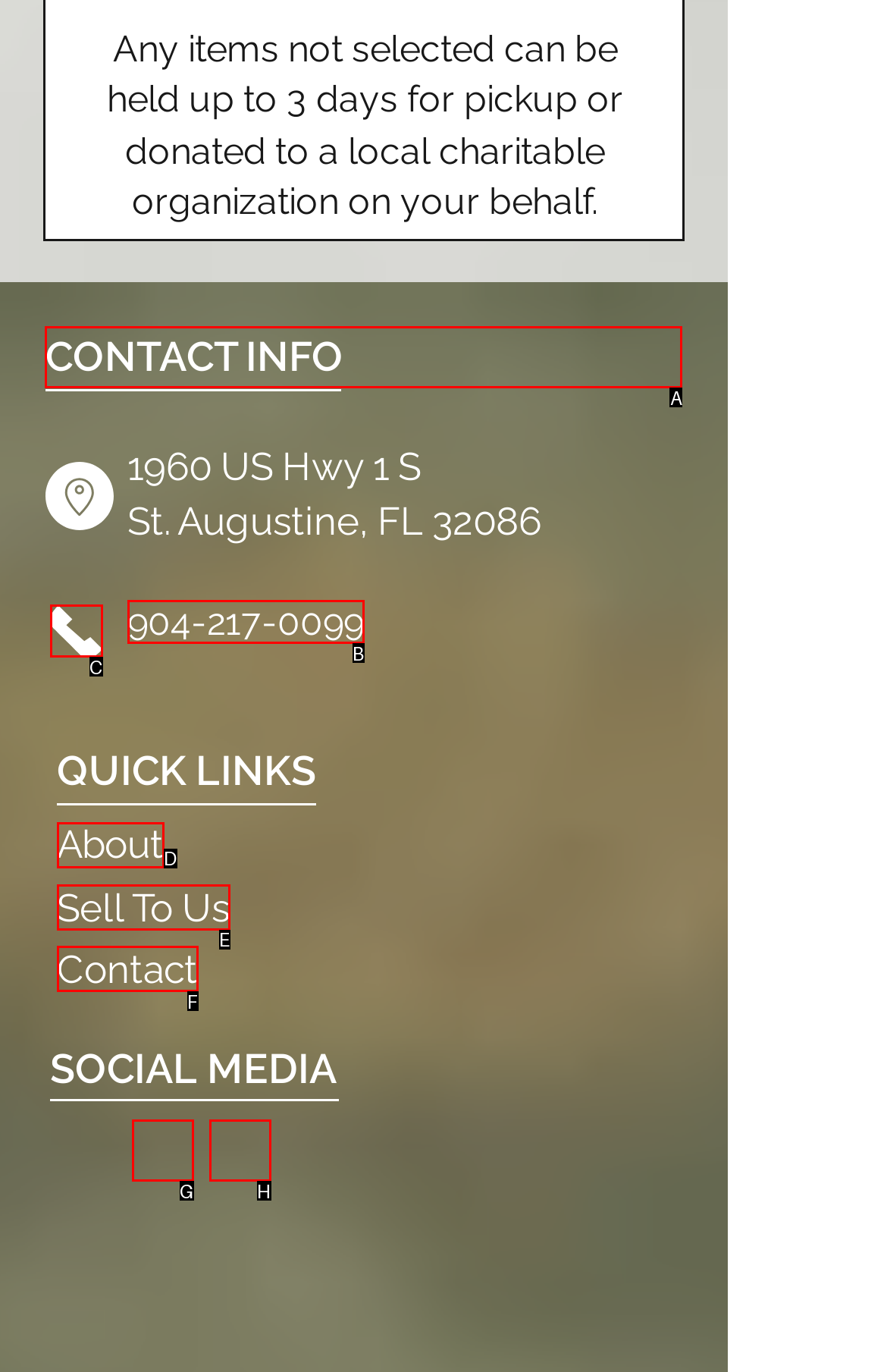Identify the correct UI element to click to follow this instruction: View contact information
Respond with the letter of the appropriate choice from the displayed options.

A